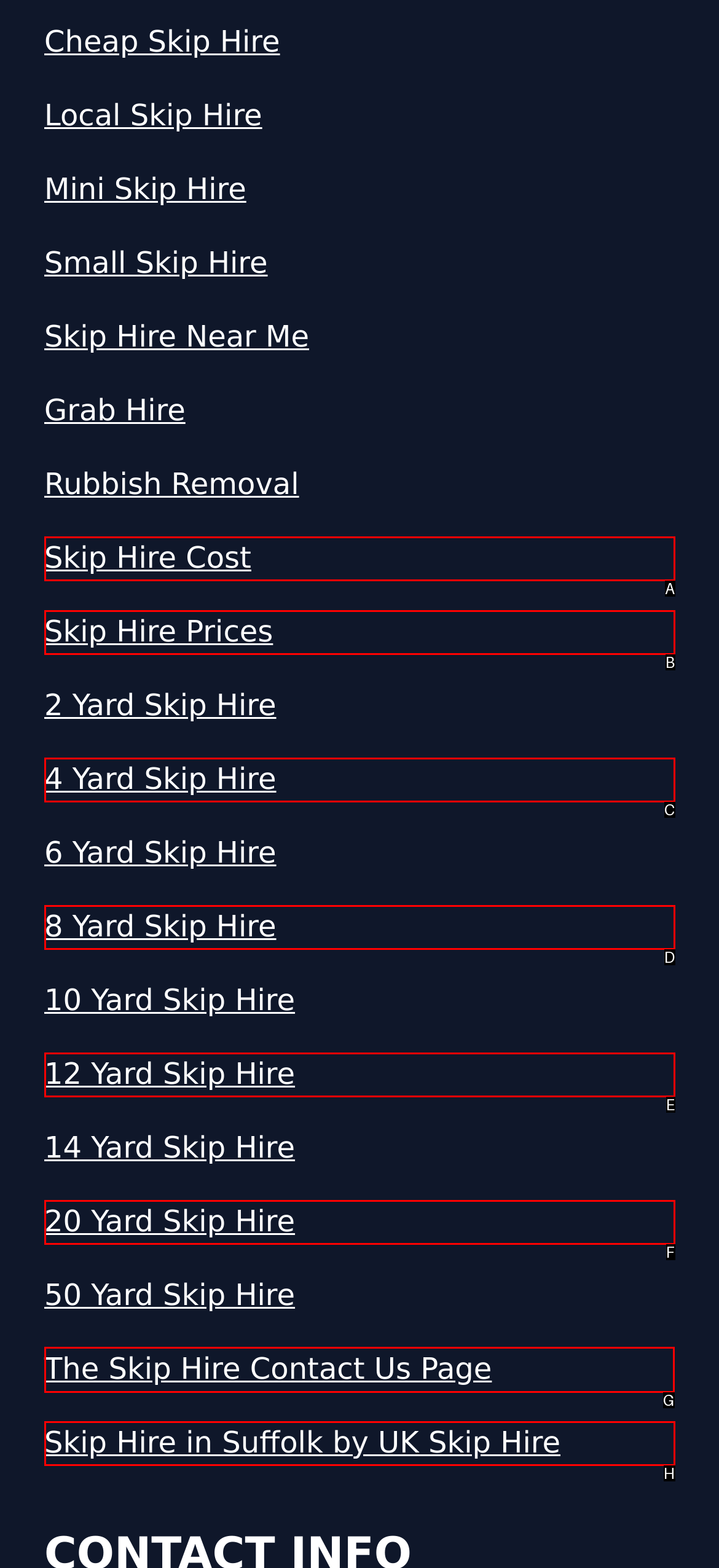Point out the specific HTML element to click to complete this task: Contact The Skip Hire Reply with the letter of the chosen option.

G